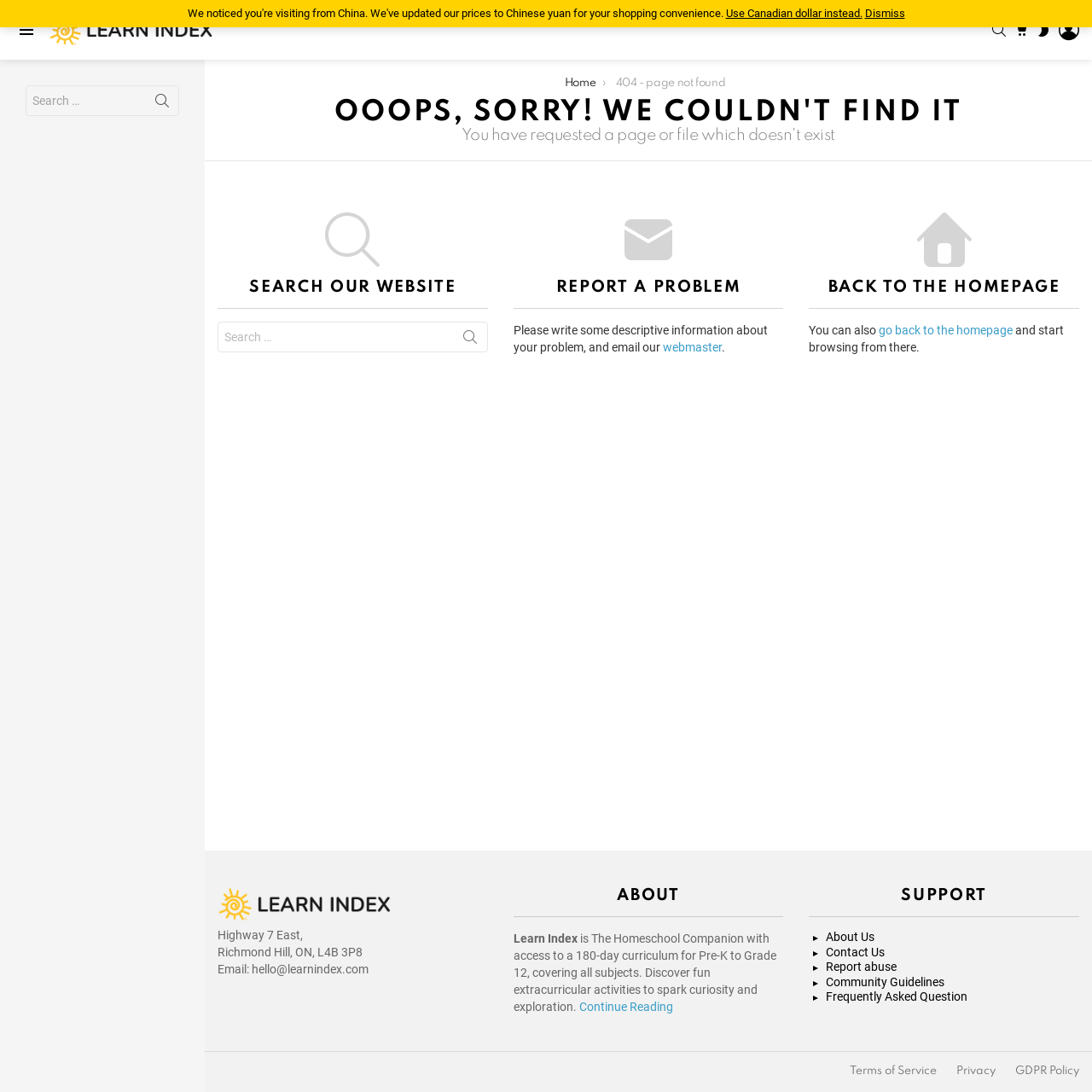Please identify the bounding box coordinates of the element's region that I should click in order to complete the following instruction: "View Privacy Policy". The bounding box coordinates consist of four float numbers between 0 and 1, i.e., [left, top, right, bottom].

None